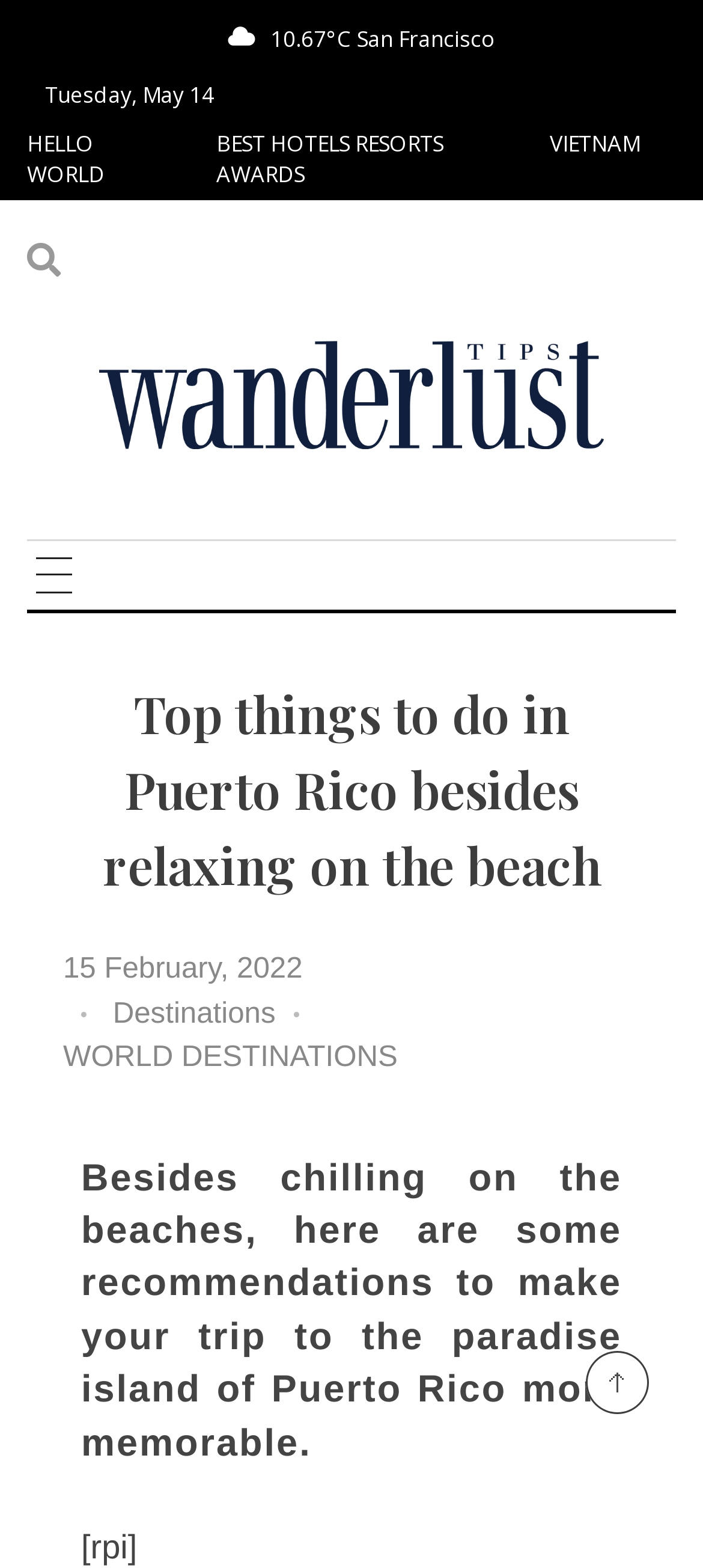Bounding box coordinates should be provided in the format (top-left x, top-left y, bottom-right x, bottom-right y) with all values between 0 and 1. Identify the bounding box for this UI element: BEST HOTELS RESORTS AWARDS

[0.308, 0.082, 0.631, 0.121]